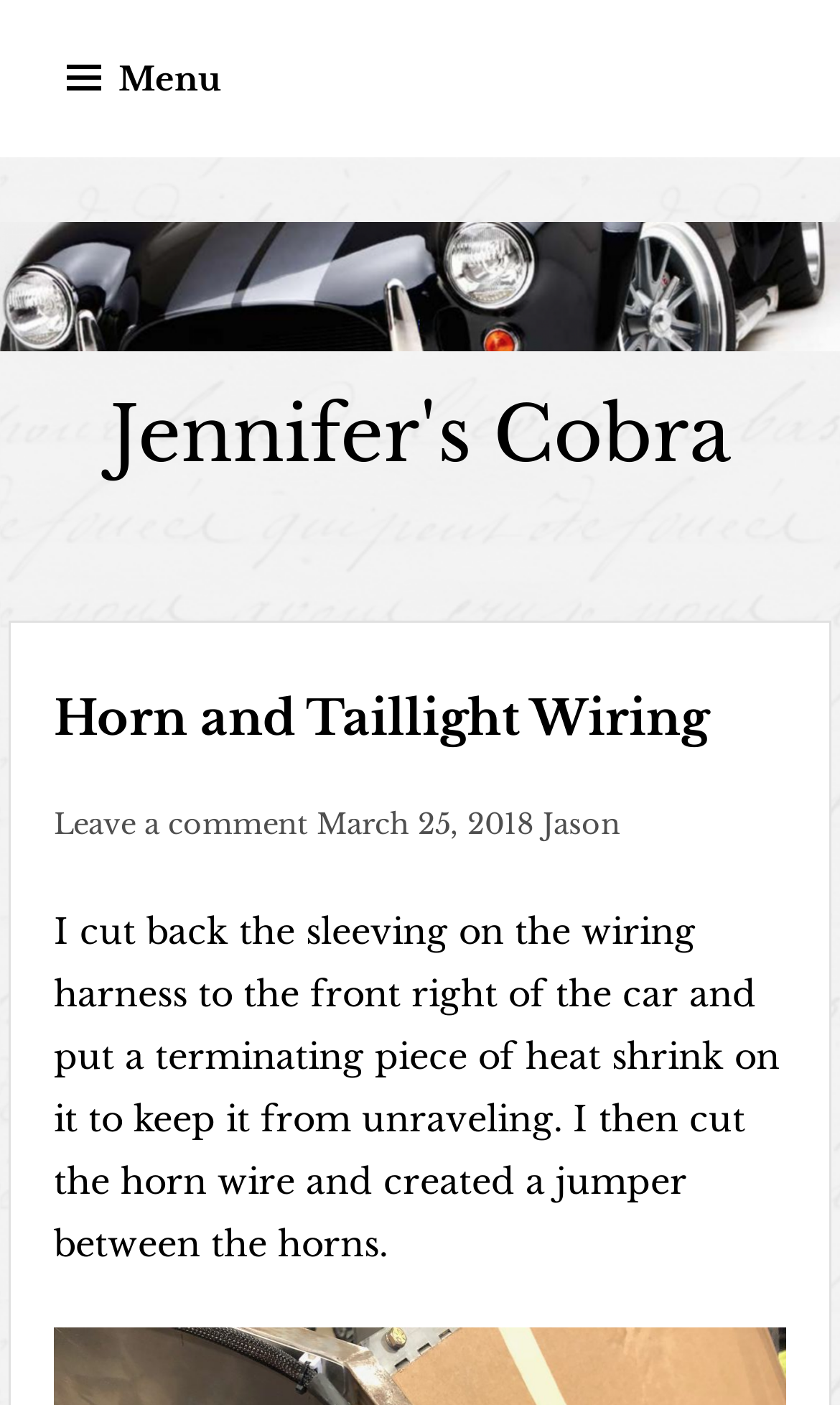Determine the bounding box for the UI element as described: "Jennifer's Cobra". The coordinates should be represented as four float numbers between 0 and 1, formatted as [left, top, right, bottom].

[0.131, 0.276, 0.869, 0.342]